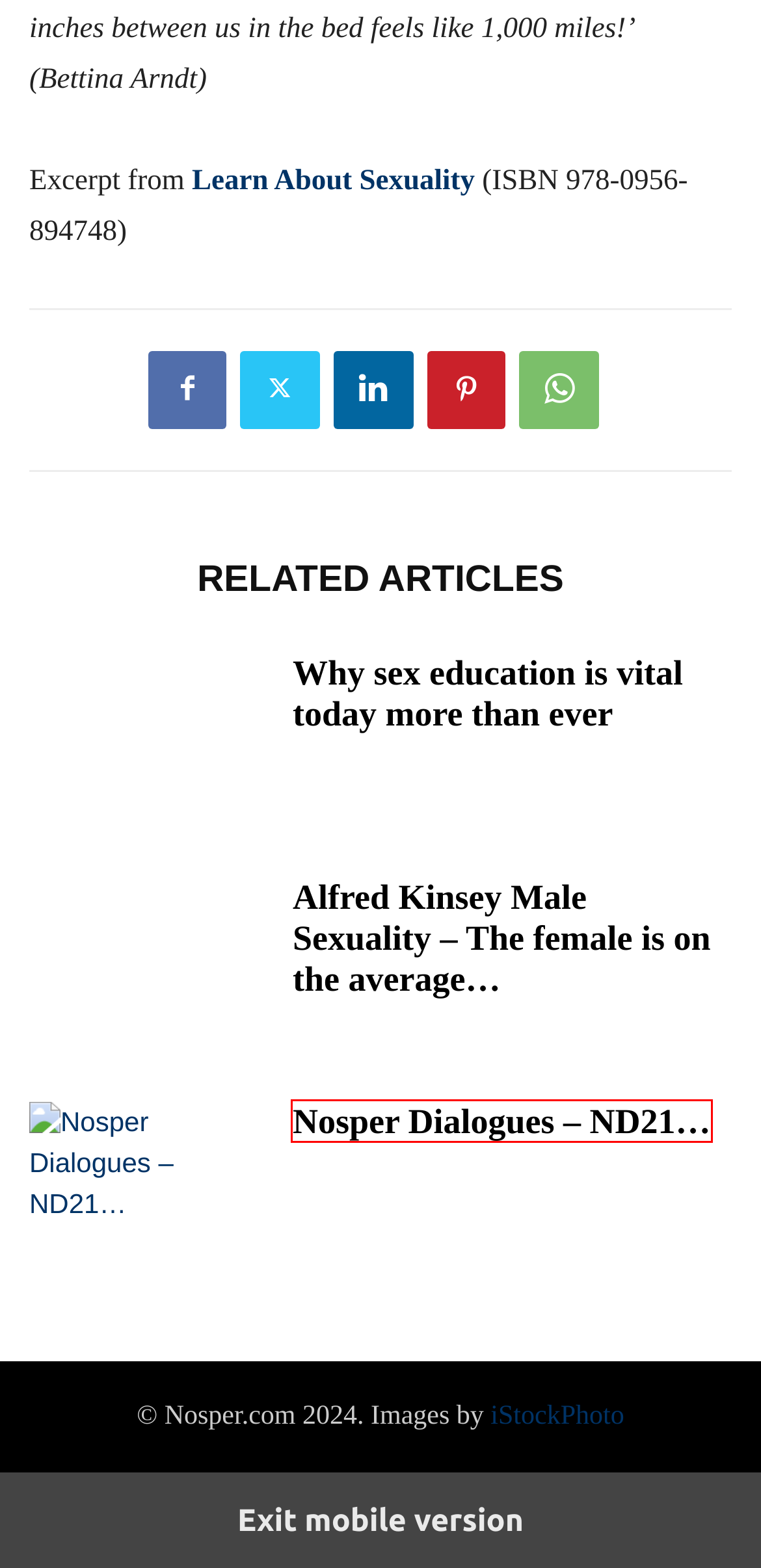Look at the screenshot of a webpage with a red bounding box and select the webpage description that best corresponds to the new page after clicking the element in the red box. Here are the options:
A. Nosper.com | The facts, logic & research findings that explain sexuality
B. Alfred Kinsey Male Sexuality – The female is on the average… – Nosper.com
C. Nosper Dialogues – ND21… – Nosper.com
D. Why sex education is vital today more than ever – Nosper.com
E. The misunderstandings behind sexual dysfunction | Learn About Sexuality
F. Learn About Sexuality | Love Sex Intimacy
G. Why sex education is vital today more than ever | Learn About Sexuality
H. Summary | Nosper.com

C